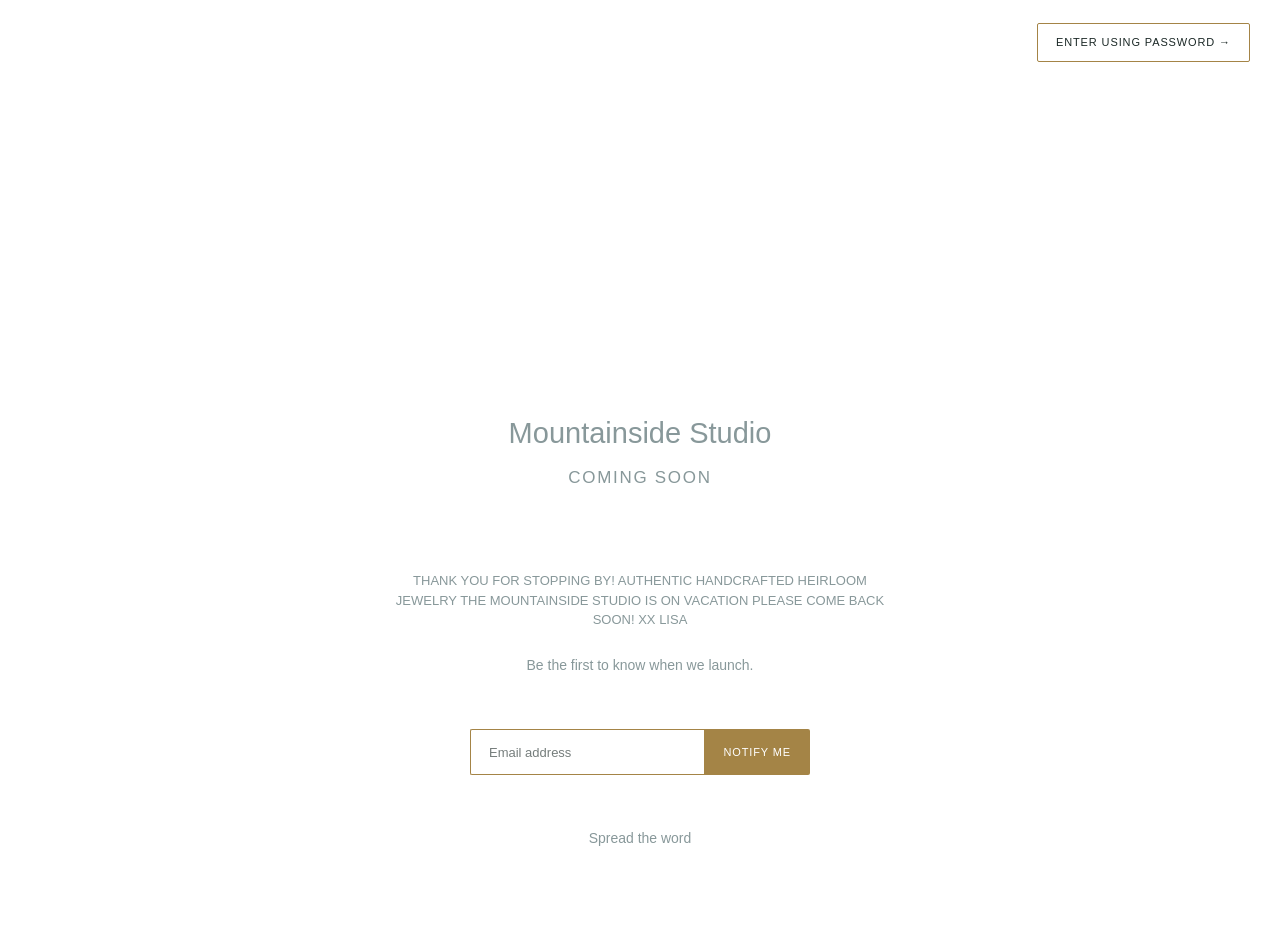What is the purpose of the 'ENTER USING PASSWORD →' link?
Based on the image, respond with a single word or phrase.

Unknown